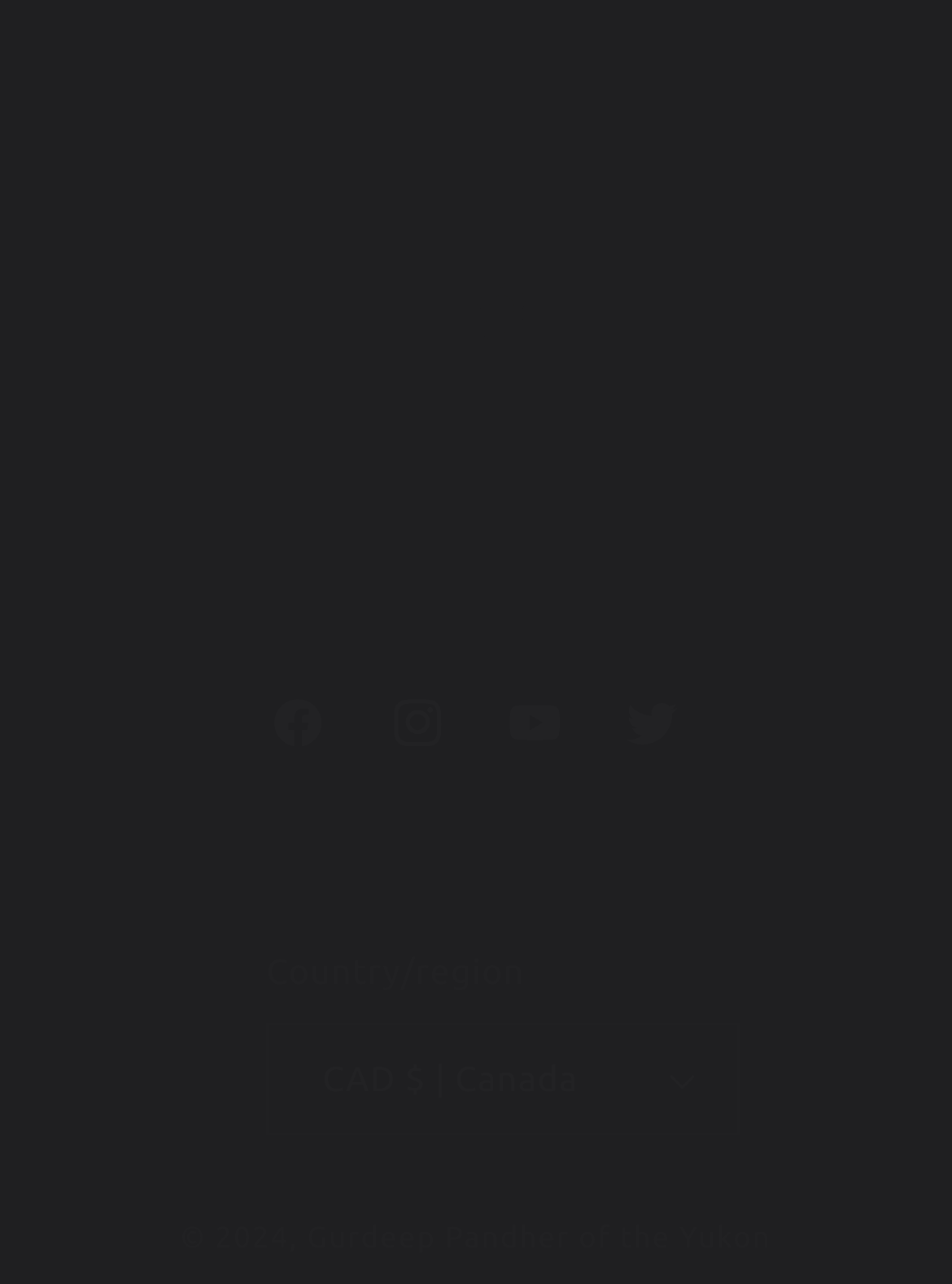Using the given description, provide the bounding box coordinates formatted as (top-left x, top-left y, bottom-right x, bottom-right y), with all values being floating point numbers between 0 and 1. Description: CAD $ | Canada

[0.28, 0.797, 0.777, 0.885]